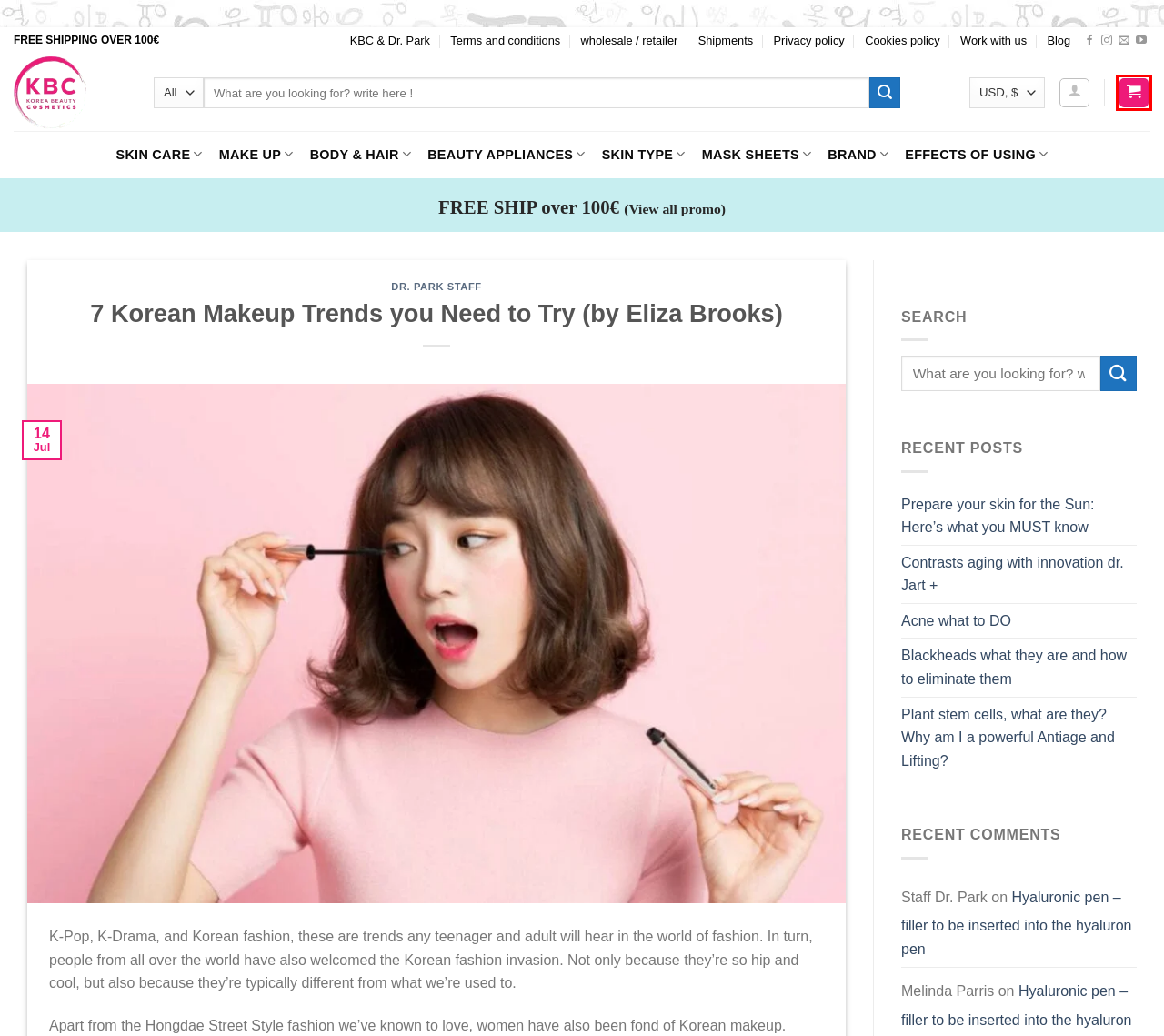Review the webpage screenshot provided, noting the red bounding box around a UI element. Choose the description that best matches the new webpage after clicking the element within the bounding box. The following are the options:
A. Blackheads what they are and how to eliminate them
B. Contrasts aging with innovation dr. Jart +
C. PROMO CODE • Korea Beauty Cosmetics
D. Acne what to DO
E. Shop • Korea Beauty Cosmetics
F. Cart • Korea Beauty Cosmetics
G. wholesale KBC • Korea Beauty Cosmetics
H. KBC and Dr. Park • Korea Beauty Cosmetics

F